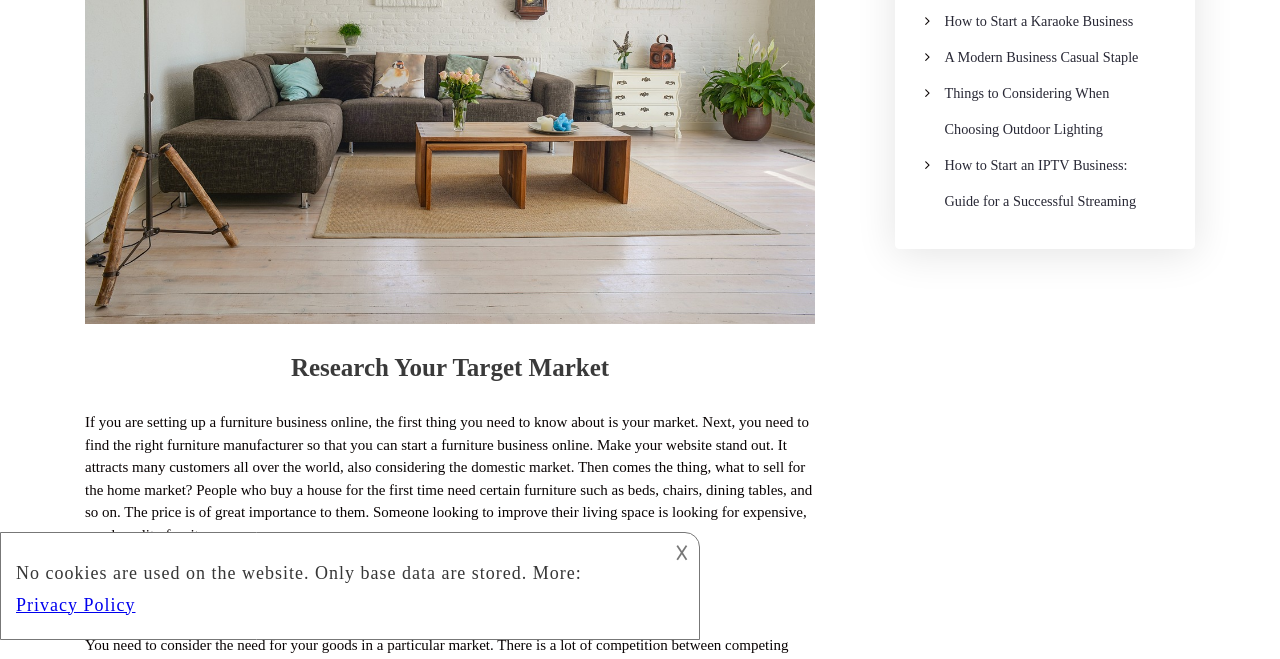Return the bounding box coordinates of the UI element that corresponds to this description: "𐌢". The coordinates must be given as four float numbers in the range of 0 and 1, [left, top, right, bottom].

[0.527, 0.816, 0.542, 0.861]